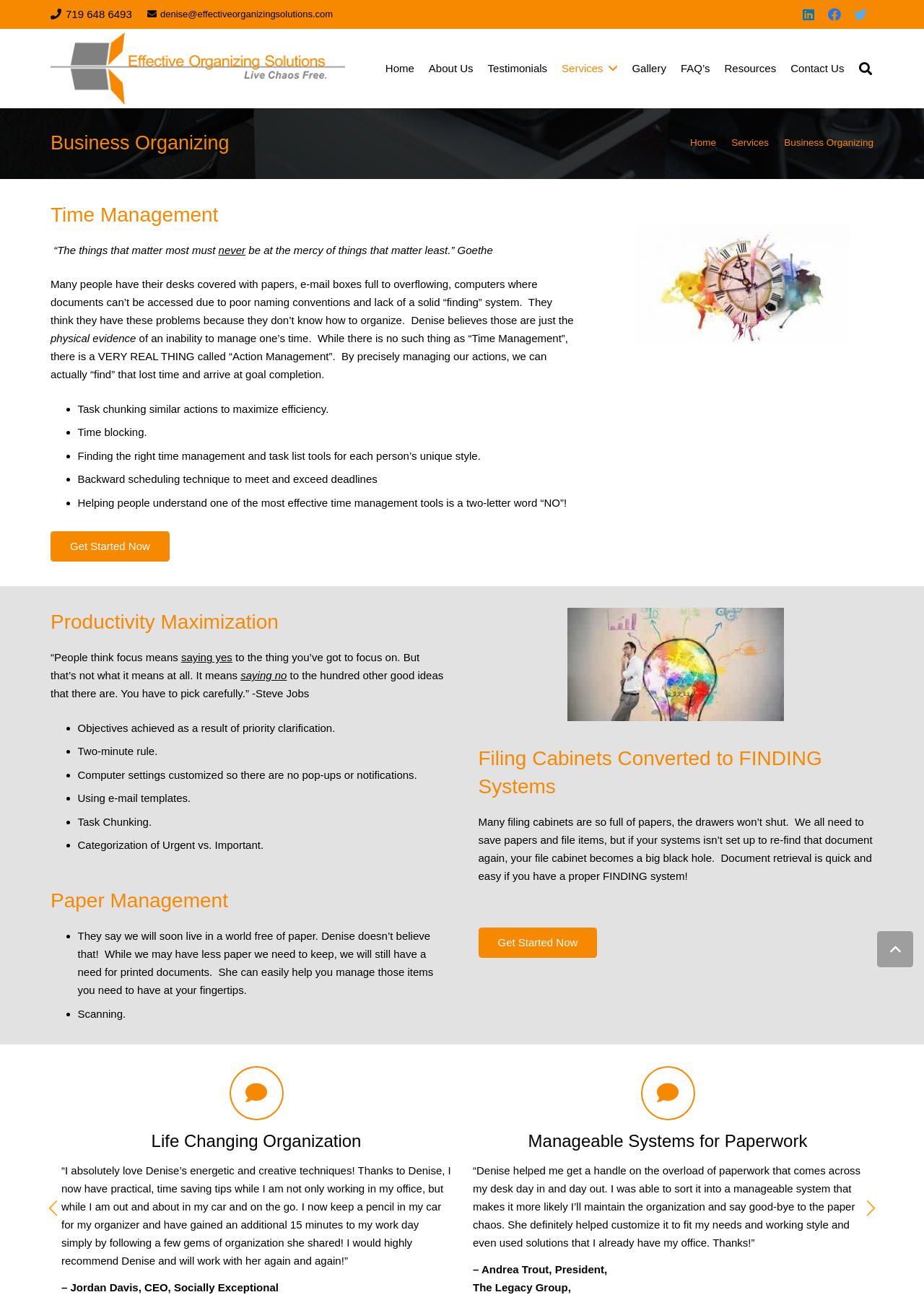Write an extensive caption that covers every aspect of the webpage.

This webpage is about Business Organizing and Effective Organizing Solutions. At the top, there is a phone number and an email address. Below that, there are social media links to LinkedIn, Facebook, and Twitter. 

On the left side, there is a navigation menu with links to Home, About Us, Testimonials, Services, Gallery, FAQ’s, Resources, and Contact Us. There is also a search bar and a close button.

The main content of the webpage is divided into three sections: Business Organizing, Productivity Maximization, and Paper Management. 

In the Business Organizing section, there is a heading and a quote about time management. Below that, there is a paragraph of text explaining the importance of time management and action management. There is also a list of bullet points describing different time management techniques, including task chunking, time blocking, and finding the right tools.

In the Productivity Maximization section, there is a heading and a quote about focus. Below that, there is a paragraph of text explaining the importance of prioritization and focus. There is also a list of bullet points describing different productivity techniques, including objectives achieved, the two-minute rule, and task chunking.

In the Paper Management section, there is a heading and a list of bullet points describing different paper management techniques, including scanning and filing systems.

Throughout the webpage, there are images and headings that break up the text and provide visual interest. There are also buttons to navigate to the previous or next page, and a link to go back to the top of the page.